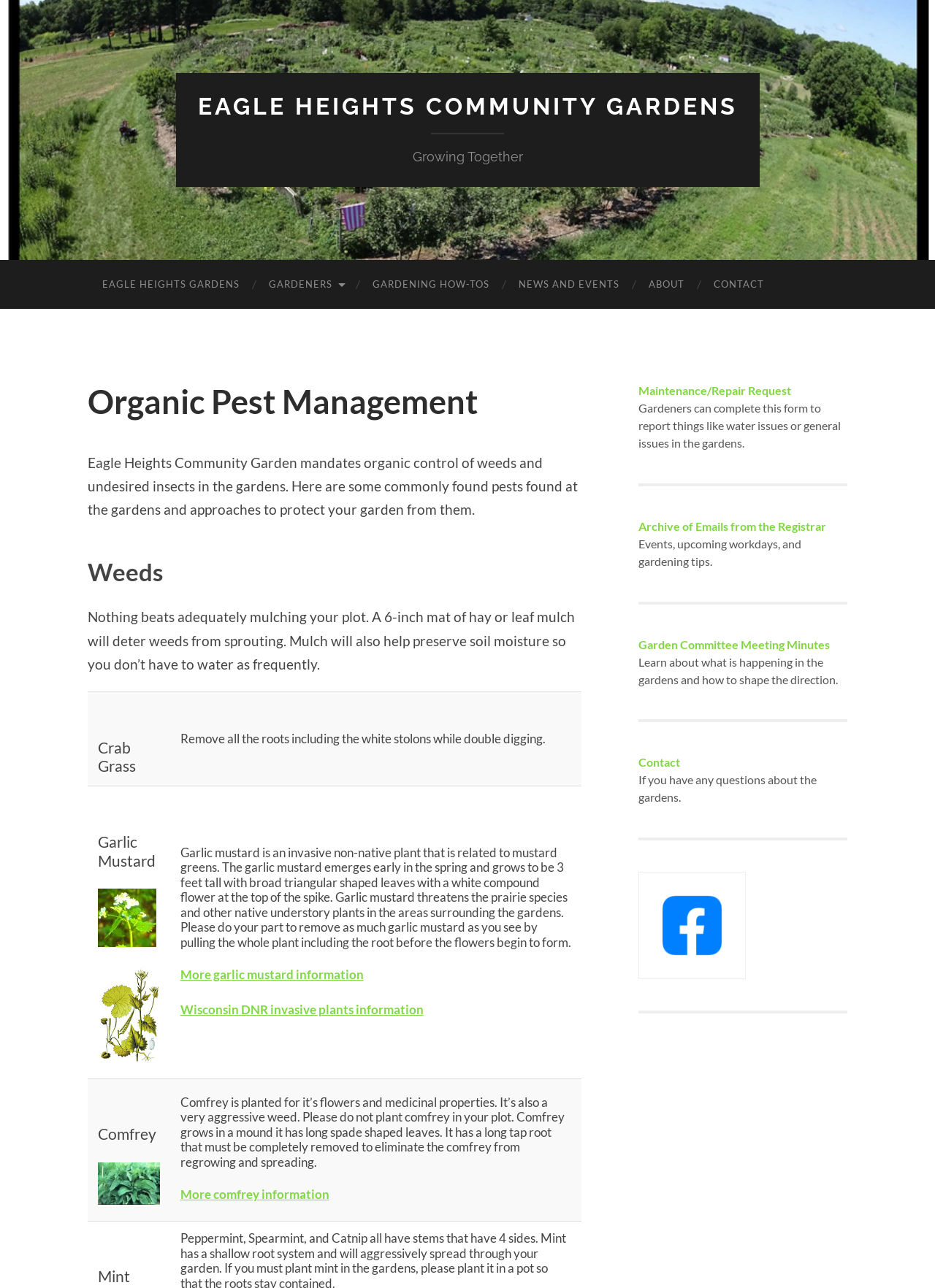Locate the bounding box coordinates of the clickable area needed to fulfill the instruction: "Click on the 'EAGLE HEIGHTS COMMUNITY GARDENS' link".

[0.211, 0.072, 0.789, 0.093]